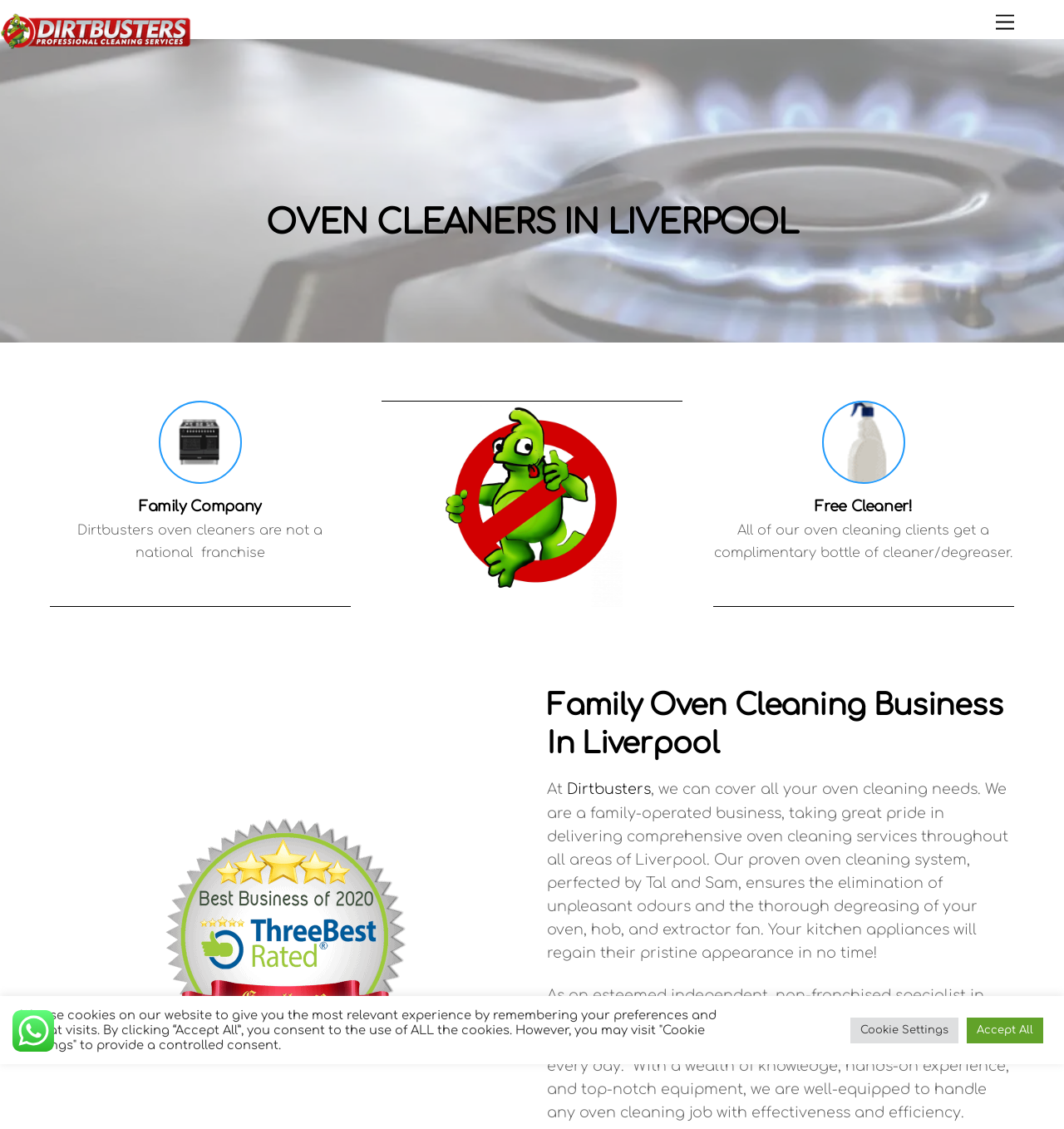What is the service provided by the company?
Examine the image and give a concise answer in one word or a short phrase.

Oven cleaning